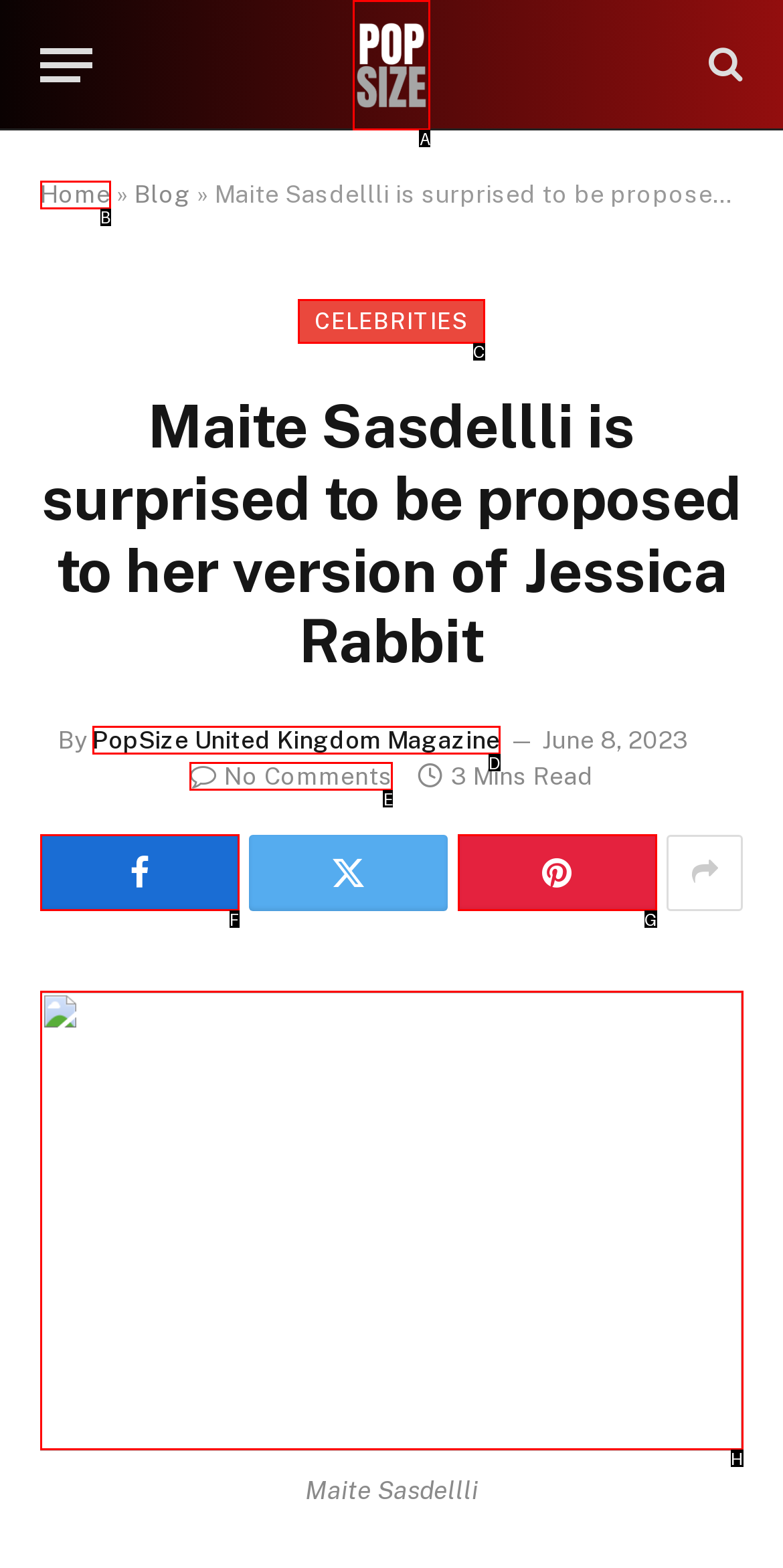Which lettered option should be clicked to achieve the task: Check out Practically Green book? Choose from the given choices.

None